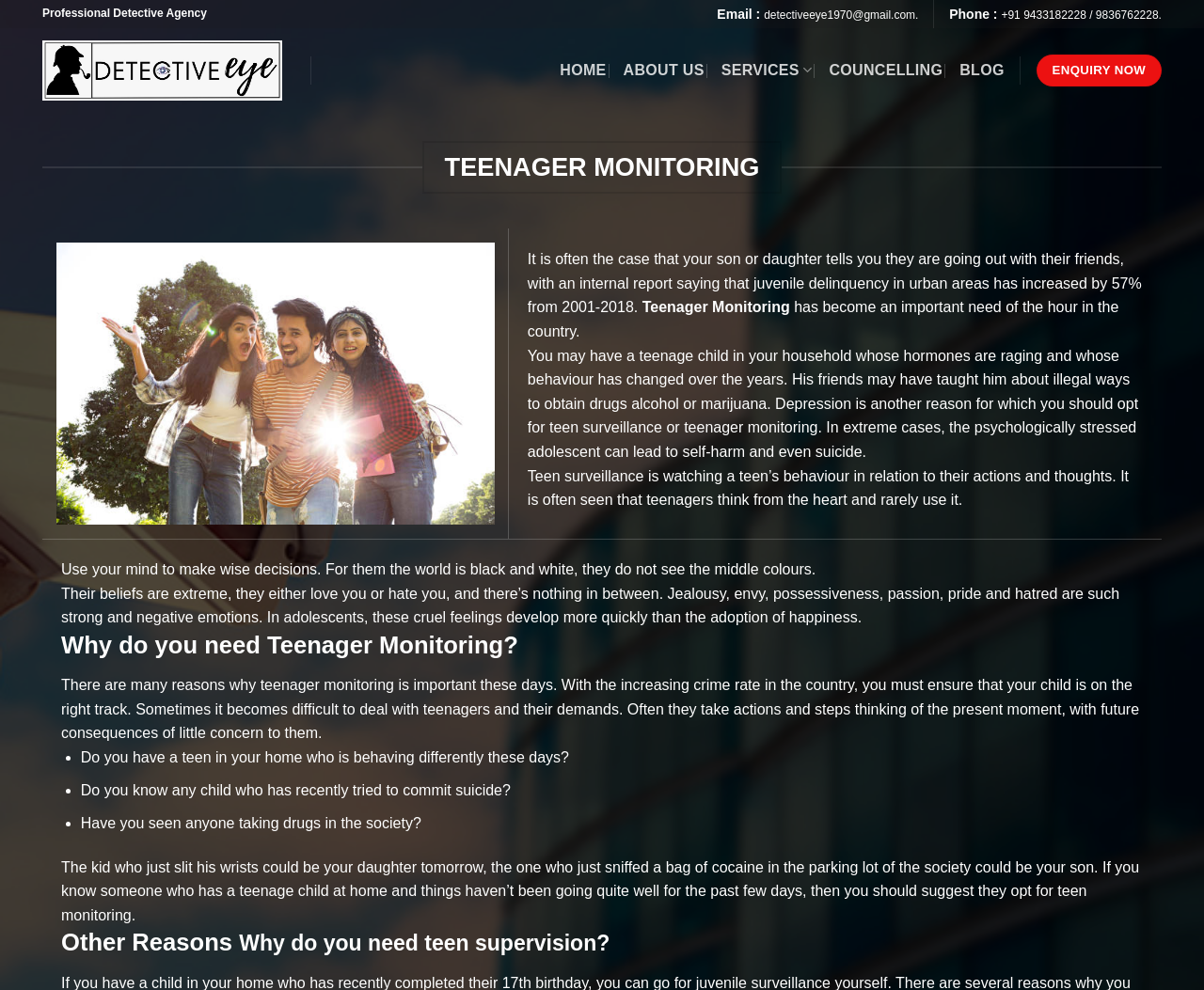What is the difference between a teenager's thinking and an adult's thinking?
Examine the image and give a concise answer in one word or a short phrase.

Teenagers think from the heart, adults think from the mind